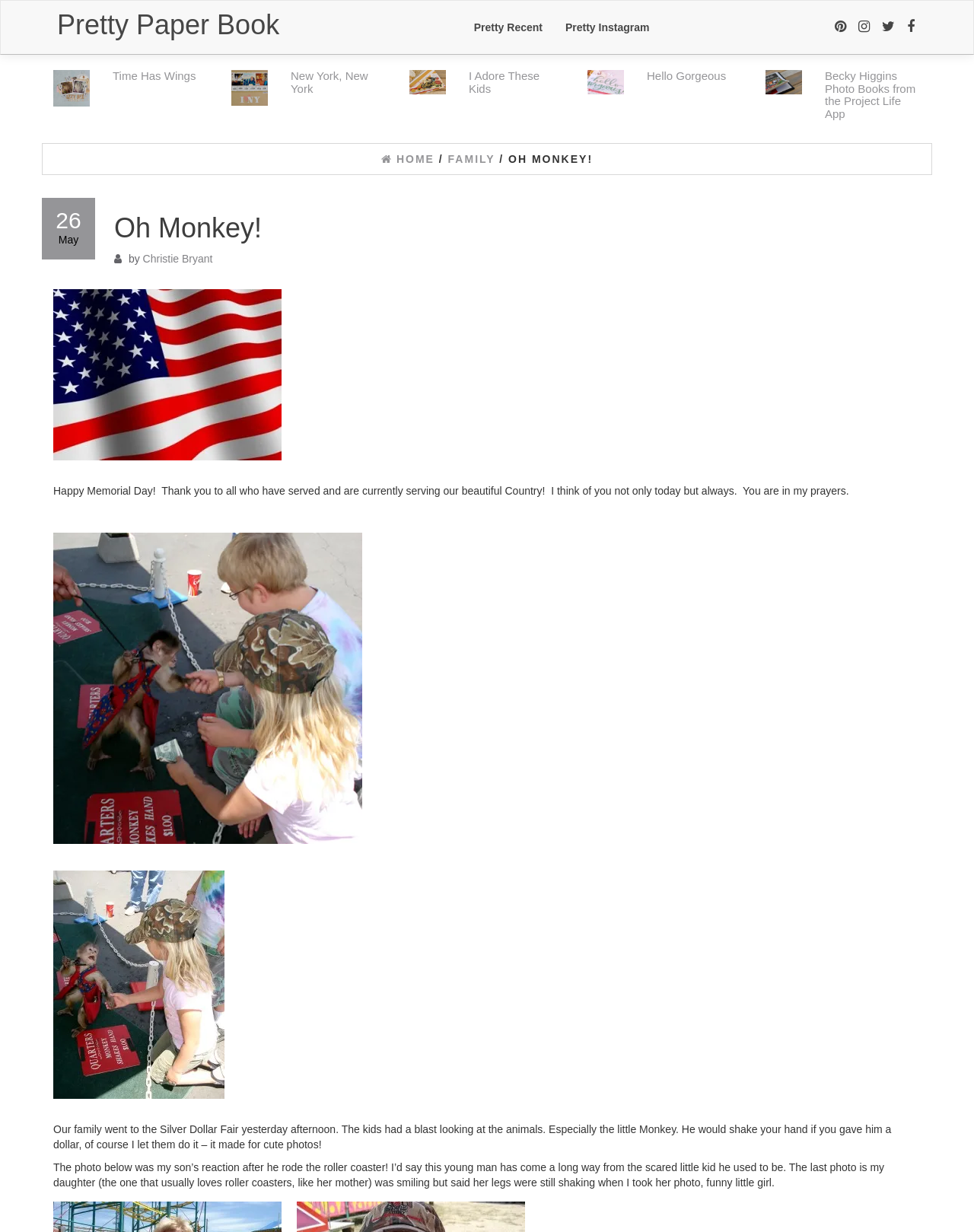Identify the bounding box coordinates for the element you need to click to achieve the following task: "Click on the 'Pretty Paper Book' link". The coordinates must be four float values ranging from 0 to 1, formatted as [left, top, right, bottom].

[0.059, 0.007, 0.287, 0.033]